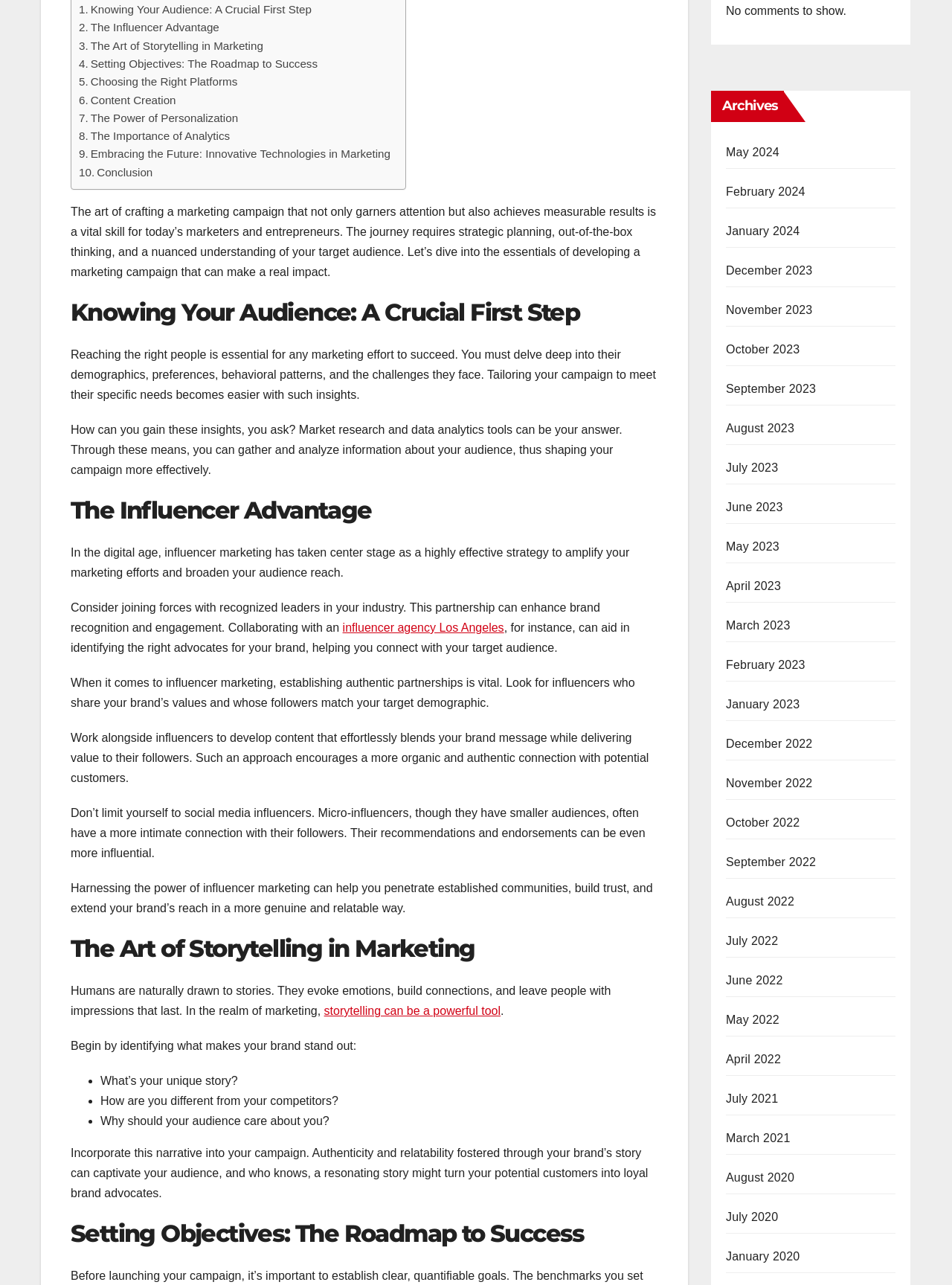Answer the question using only a single word or phrase: 
What is the purpose of setting objectives in a marketing campaign?

Provides a roadmap to success